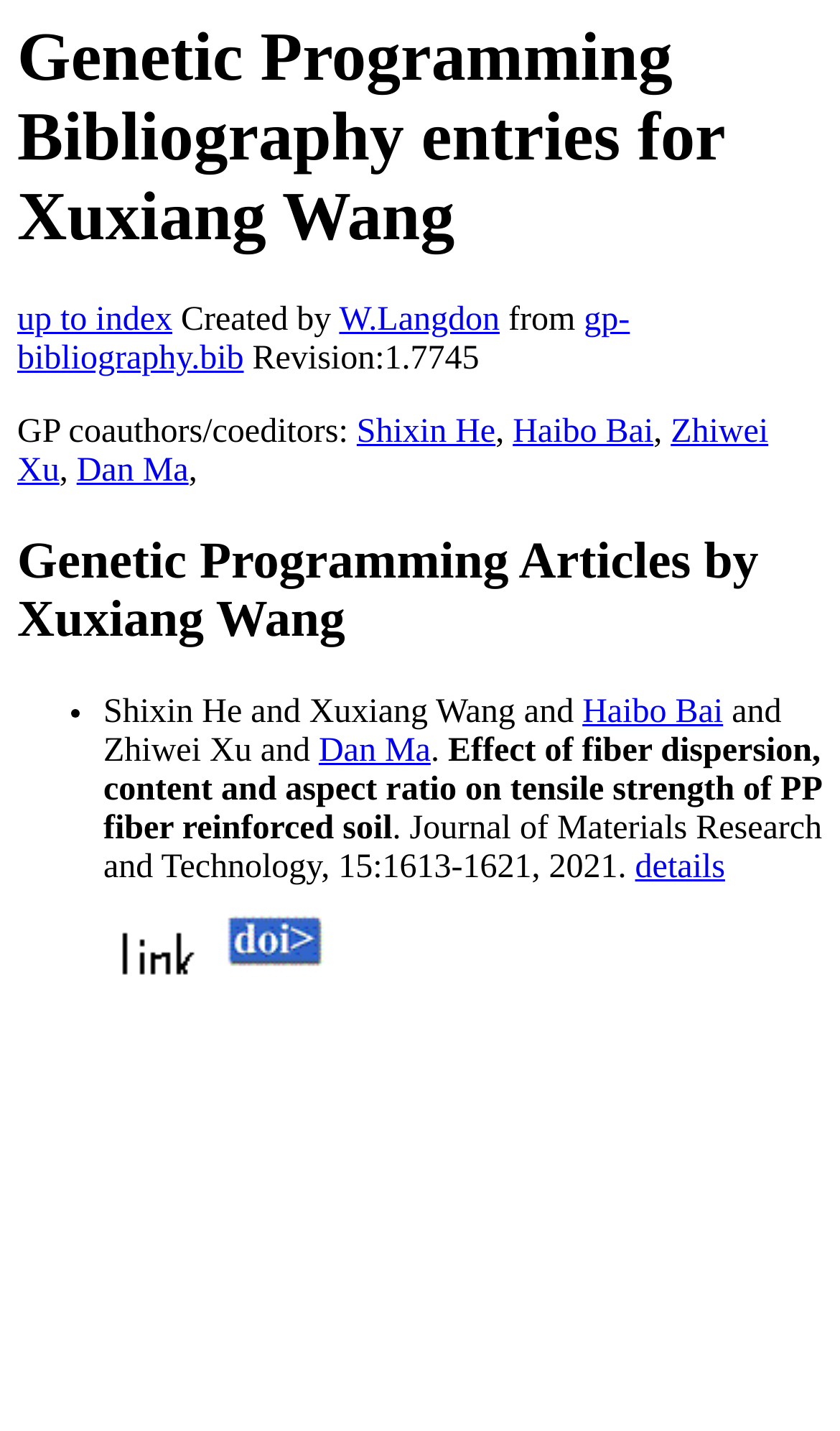Please identify the bounding box coordinates of the element I need to click to follow this instruction: "view details of the article".

[0.756, 0.594, 0.863, 0.619]